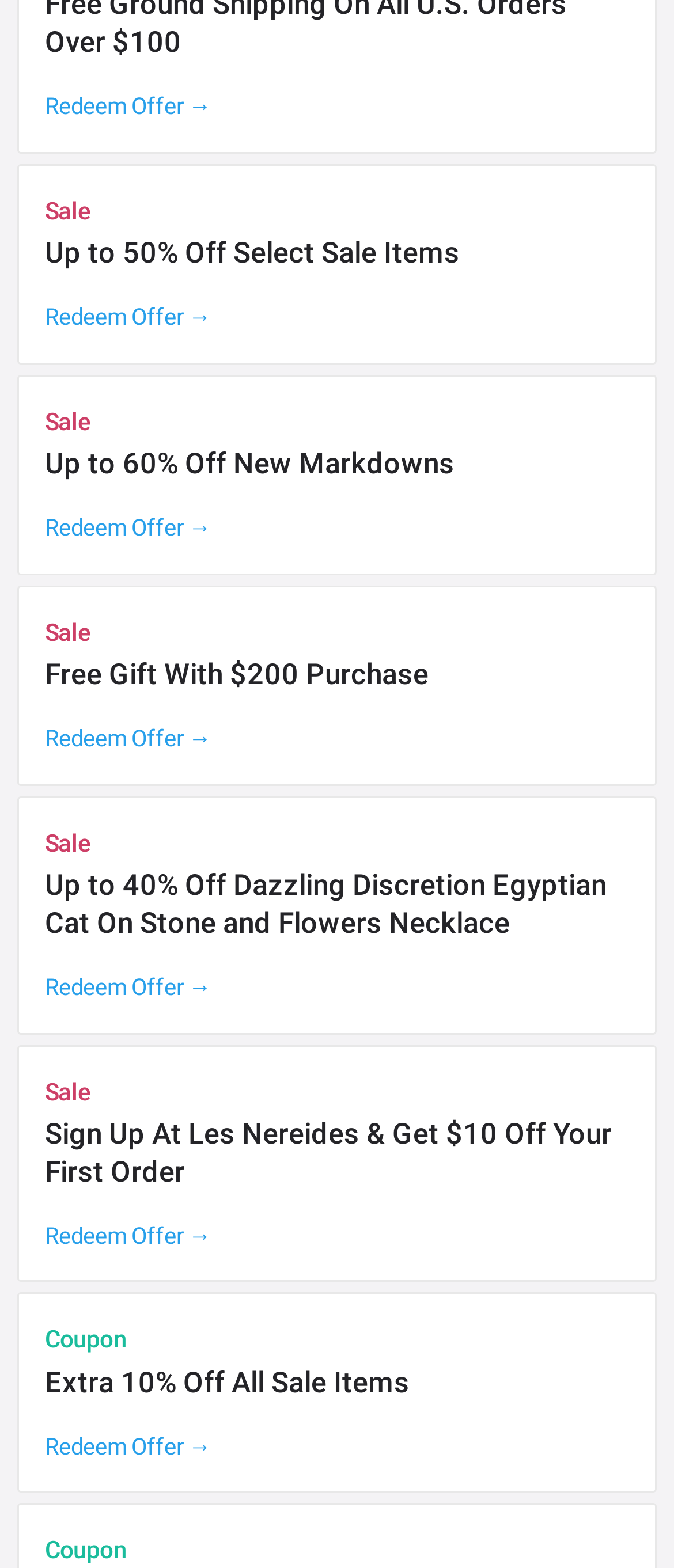Determine the bounding box coordinates for the clickable element required to fulfill the instruction: "Sign up to get $10 off your first order". Provide the coordinates as four float numbers between 0 and 1, i.e., [left, top, right, bottom].

[0.067, 0.712, 0.933, 0.76]